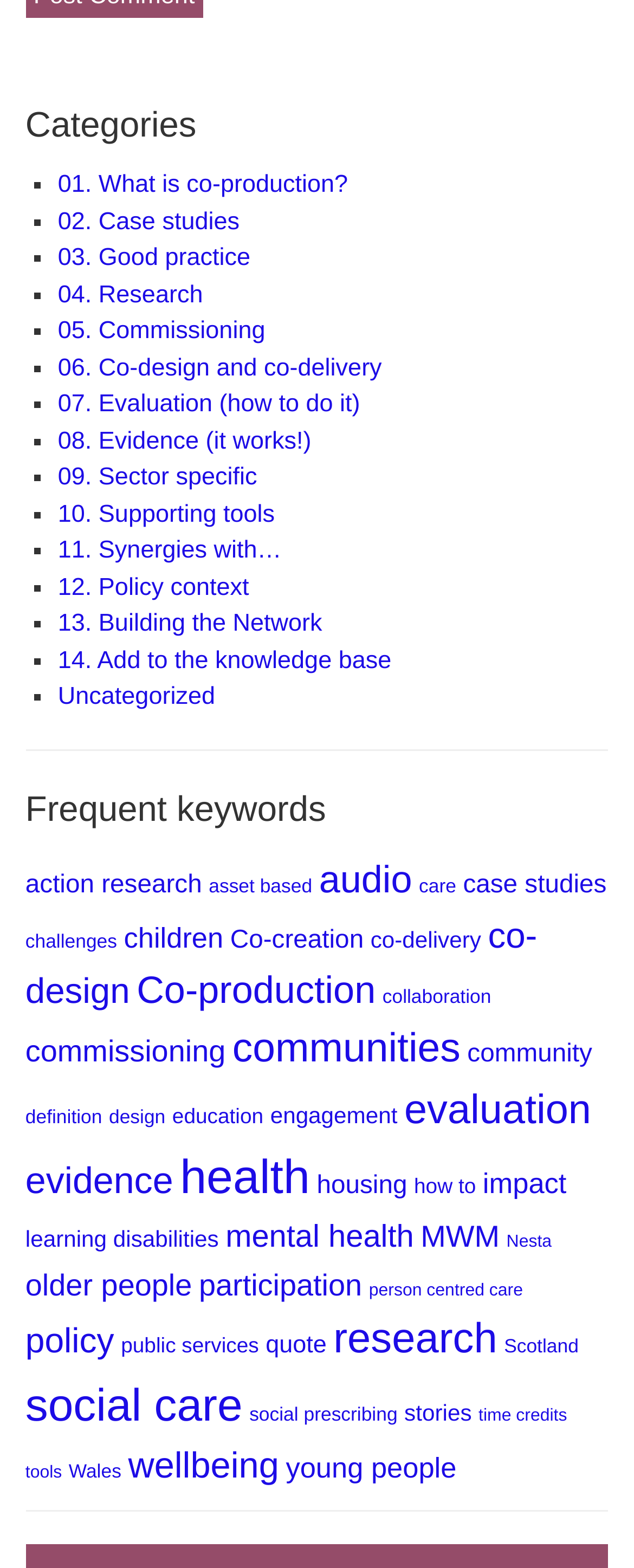Could you locate the bounding box coordinates for the section that should be clicked to accomplish this task: "Explore 'co-design' resources".

[0.04, 0.583, 0.847, 0.645]